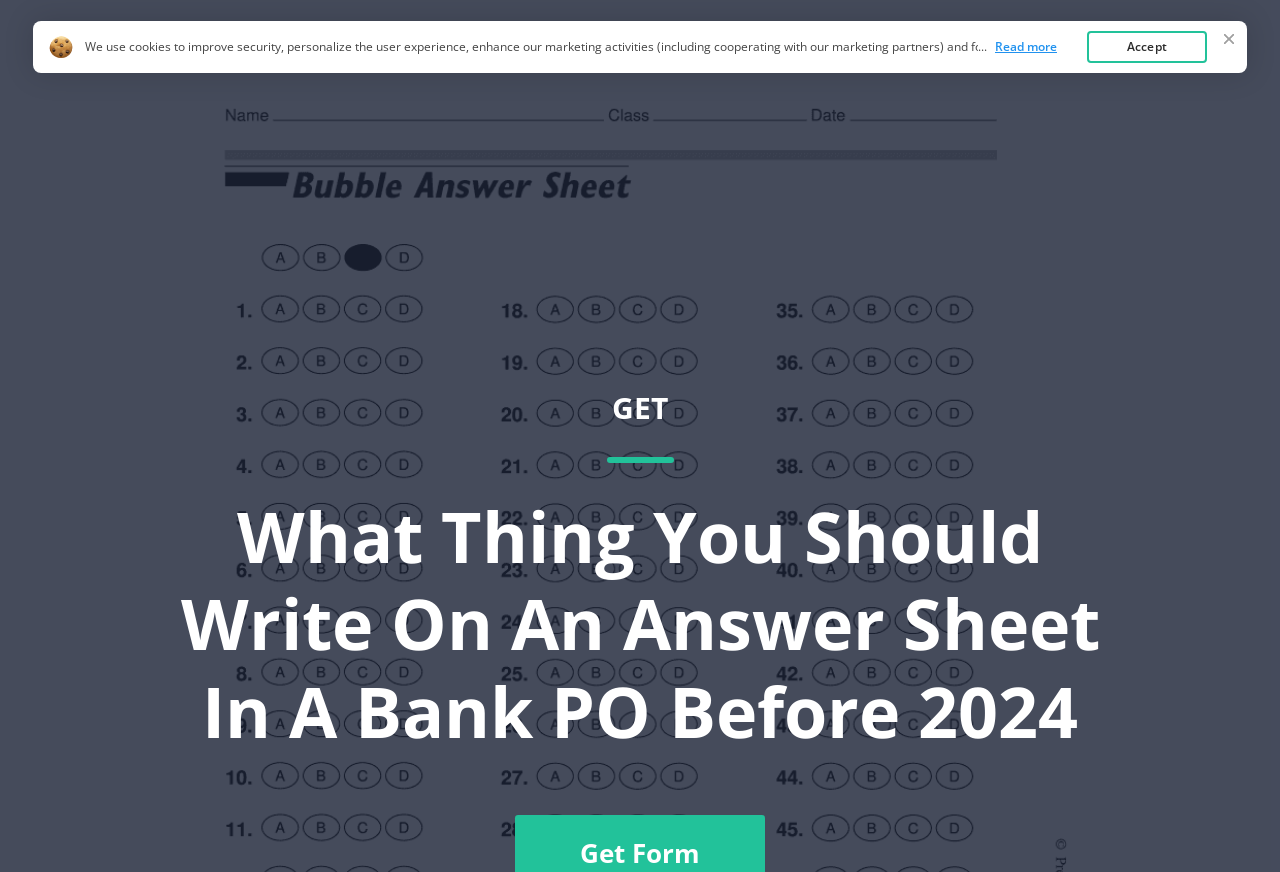Generate the text of the webpage's primary heading.

What Thing You Should Write On An Answer Sheet In A Bank PO Before 2024